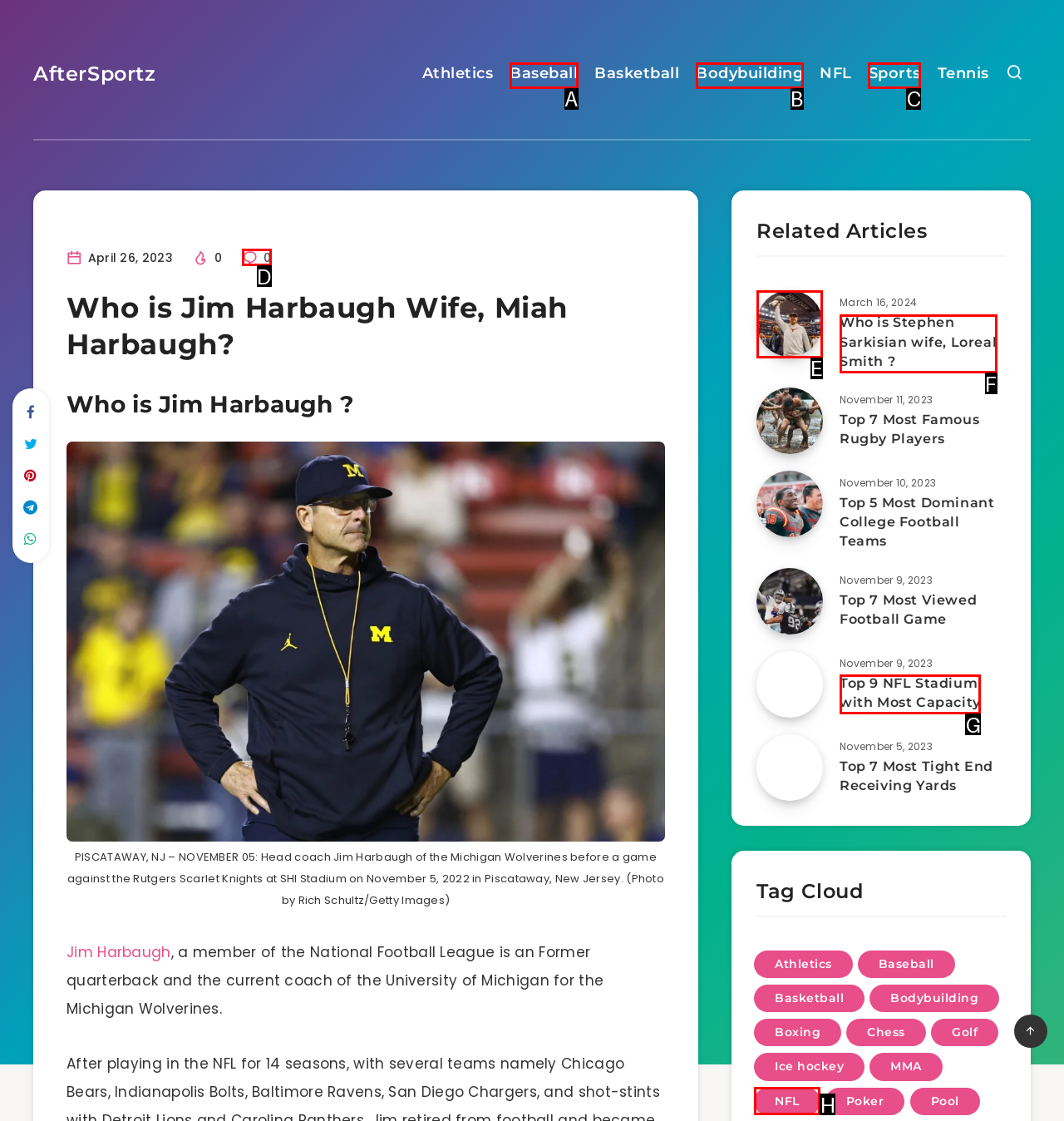Identify the appropriate lettered option to execute the following task: View the article about 'Who is Stephen Sarkisian wife, Loreal Smith?'
Respond with the letter of the selected choice.

E